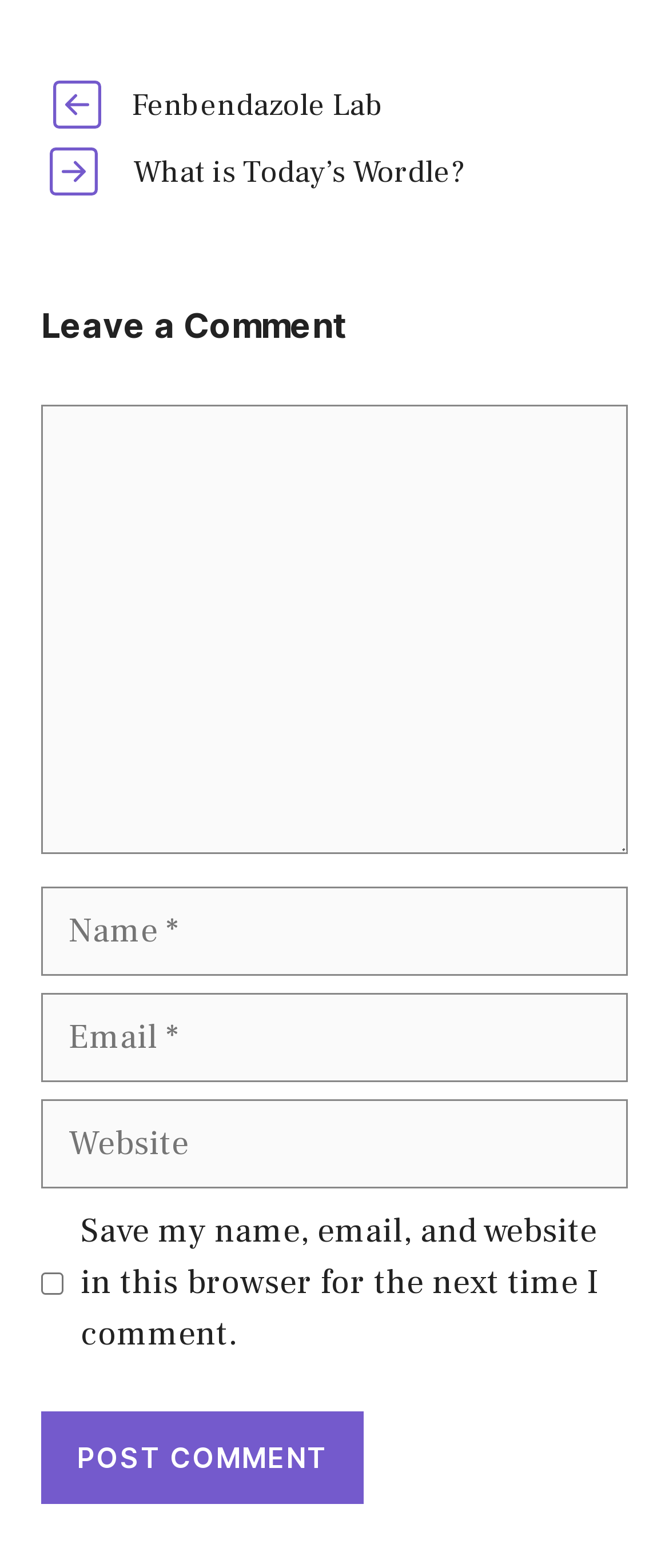Find the bounding box coordinates of the clickable area that will achieve the following instruction: "Enter a comment".

[0.062, 0.258, 0.938, 0.545]